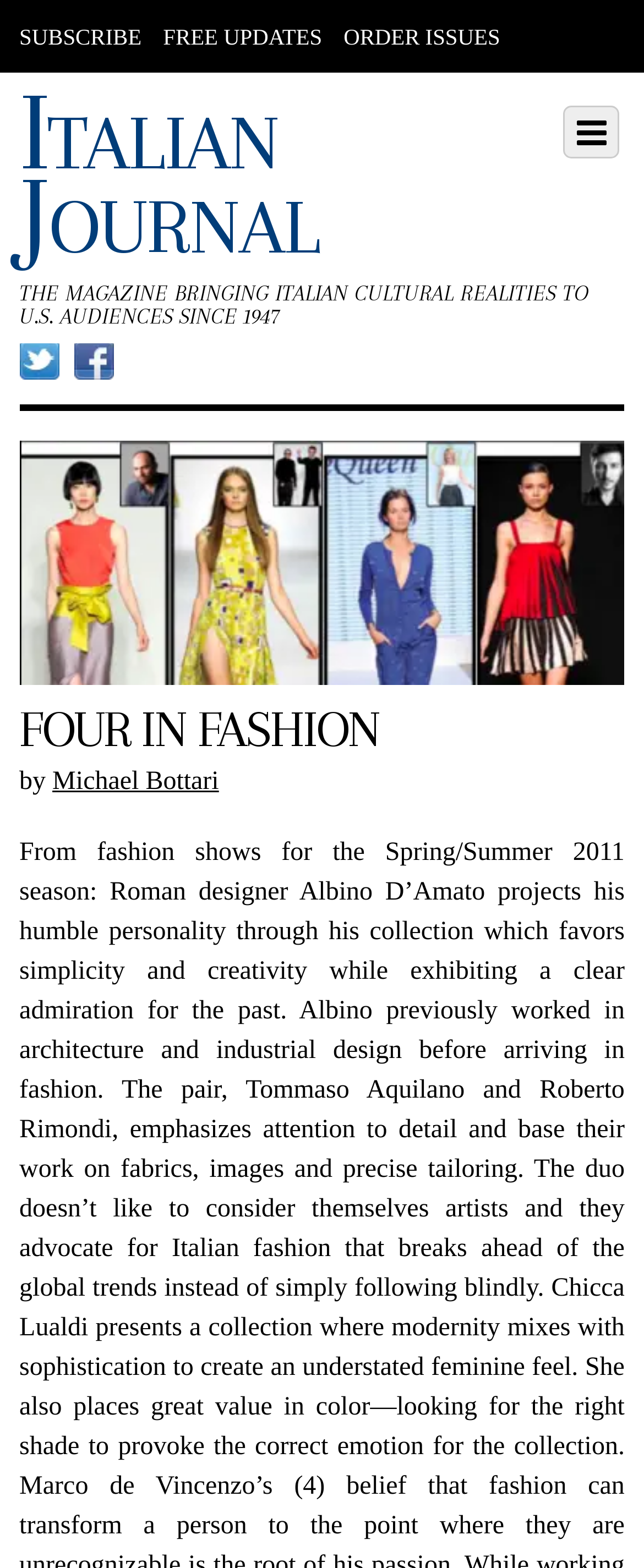Determine the bounding box coordinates of the element that should be clicked to execute the following command: "Subscribe to the newsletter".

[0.03, 0.016, 0.22, 0.032]